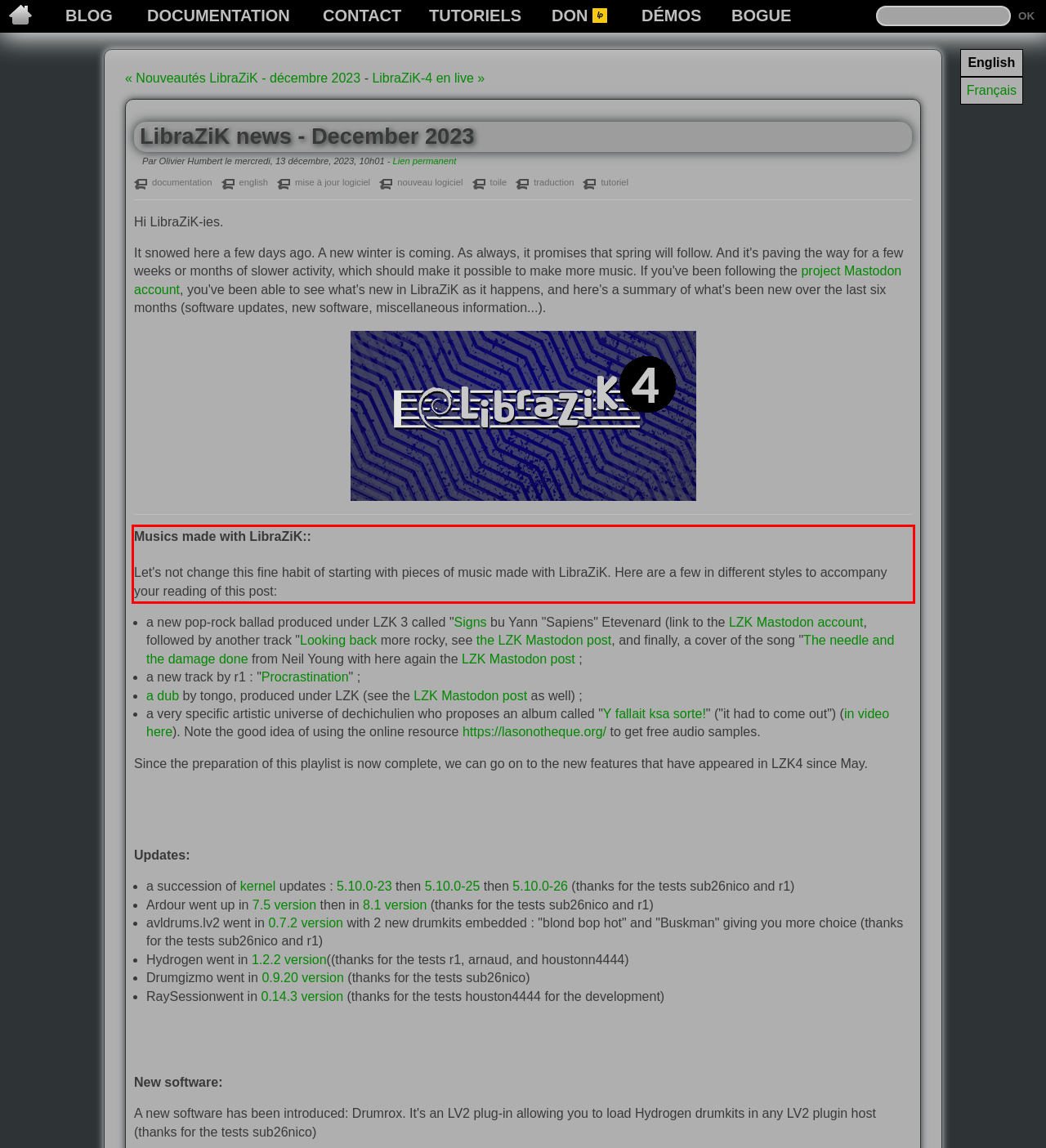Using the provided screenshot of a webpage, recognize the text inside the red rectangle bounding box by performing OCR.

Musics made with LibraZiK:: Let's not change this fine habit of starting with pieces of music made with LibraZiK. Here are a few in different styles to accompany your reading of this post: